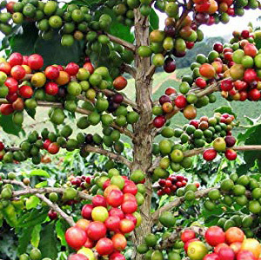Depict the image with a detailed narrative.

This image showcases a vibrant Arabica coffee plant, laden with an abundance of coffee cherries in various stages of ripeness. The tree's branches are heavy with clusters of cherries, displaying a rich spectrum of colors: bright red cherries signal ripeness, while green cherries indicate they are still maturing. The background suggests a lush coffee-growing environment, typifying the ideal conditions for Arabica cultivation. The image captures the essence of coffee farming, illustrating not only the beauty of the plant but also the potential for a rich coffee harvest.